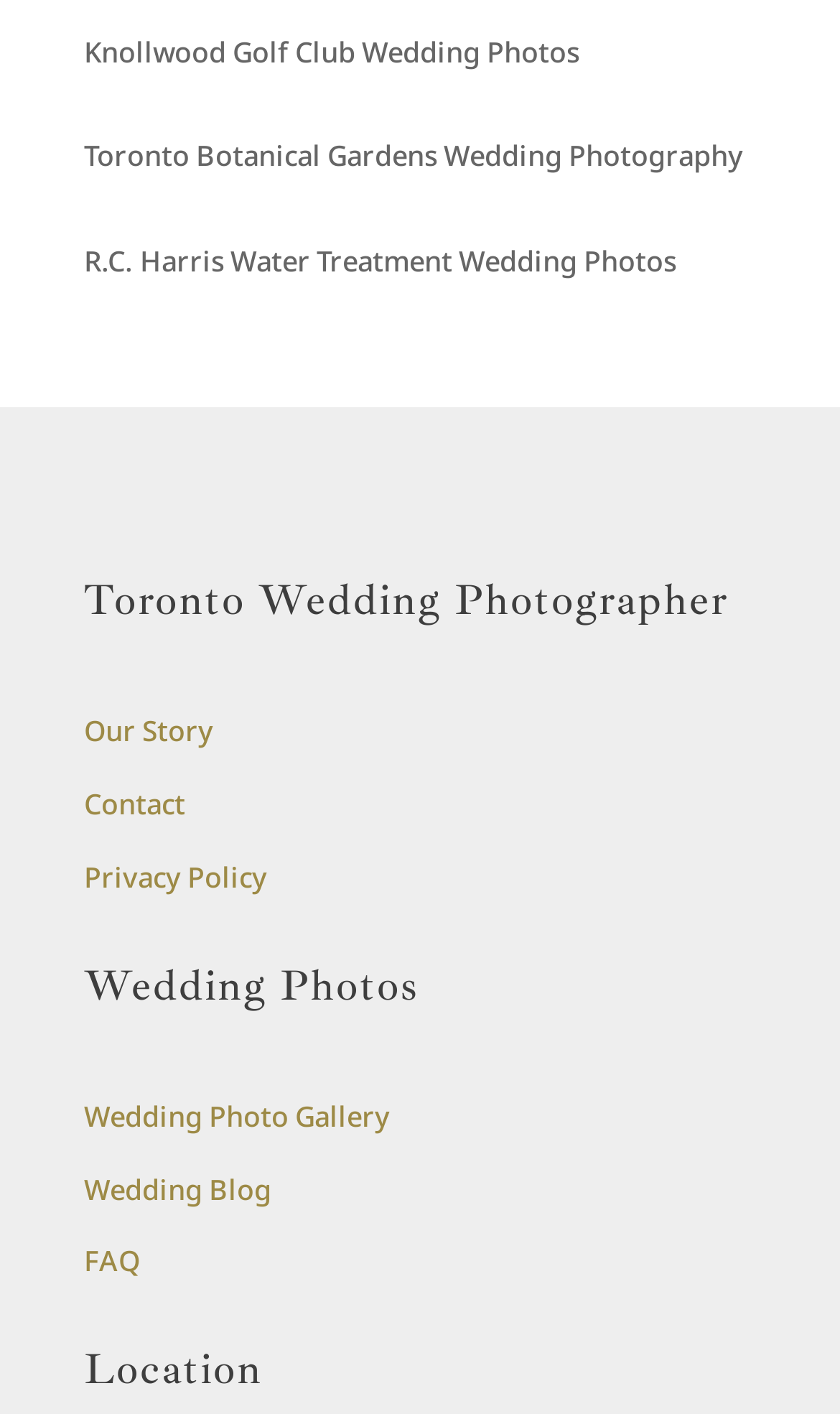Refer to the element description FAQ and identify the corresponding bounding box in the screenshot. Format the coordinates as (top-left x, top-left y, bottom-right x, bottom-right y) with values in the range of 0 to 1.

[0.1, 0.878, 0.167, 0.906]